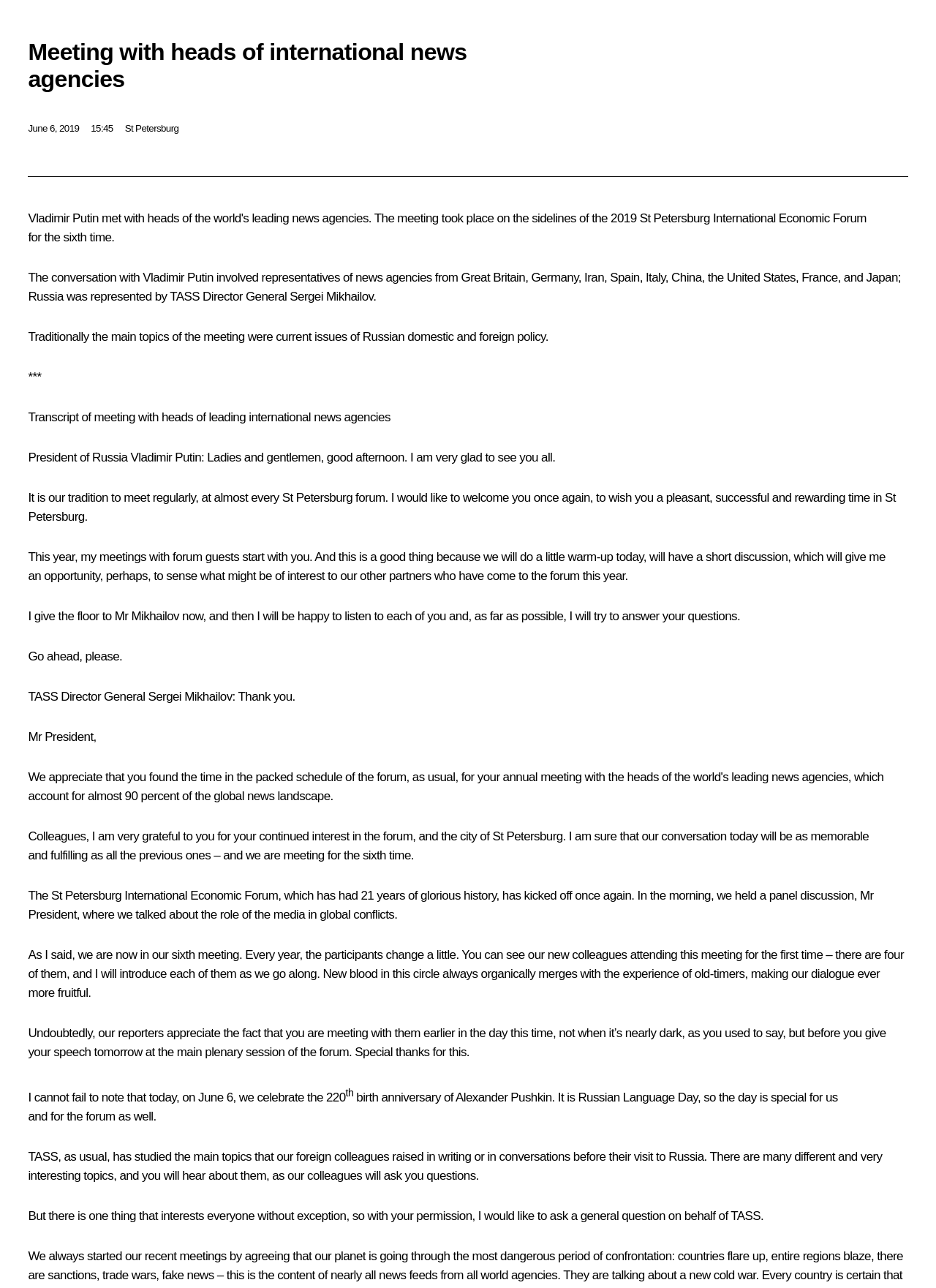What is the date of the meeting?
Use the image to answer the question with a single word or phrase.

June 6, 2019